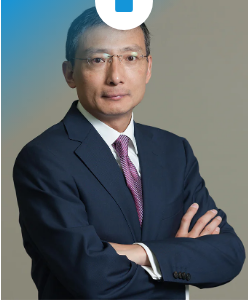What is the background of the image?
Please answer the question as detailed as possible.

The background of the image is a subtle gradient, which helps to enhance the focus on the individual and does not distract from the main subject of the image.